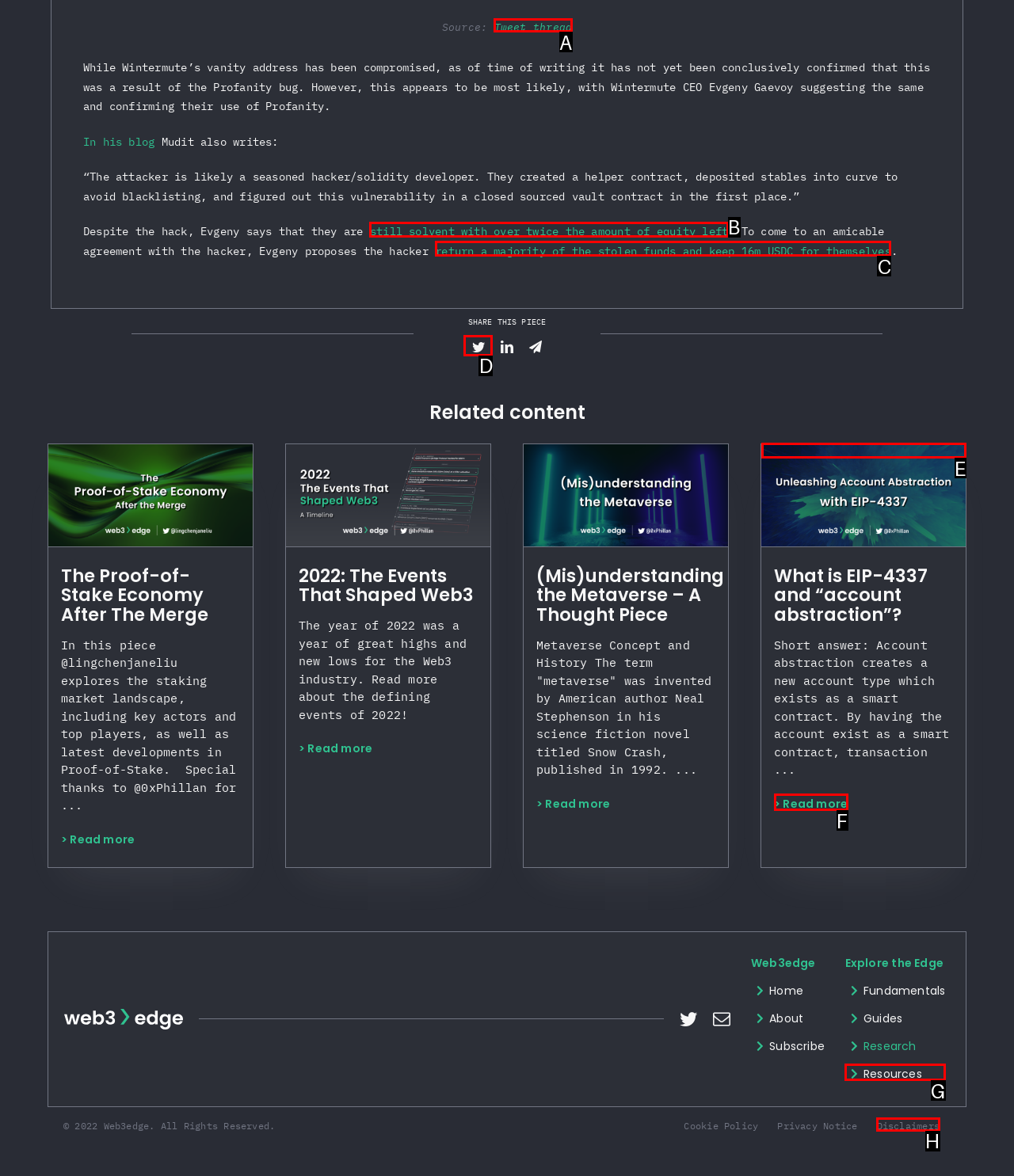Find the option that aligns with: Disclaimers
Provide the letter of the corresponding option.

H